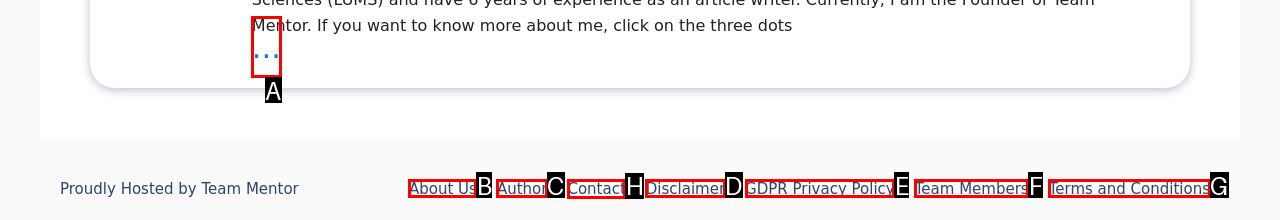What is the letter of the UI element you should click to contact us? Provide the letter directly.

H